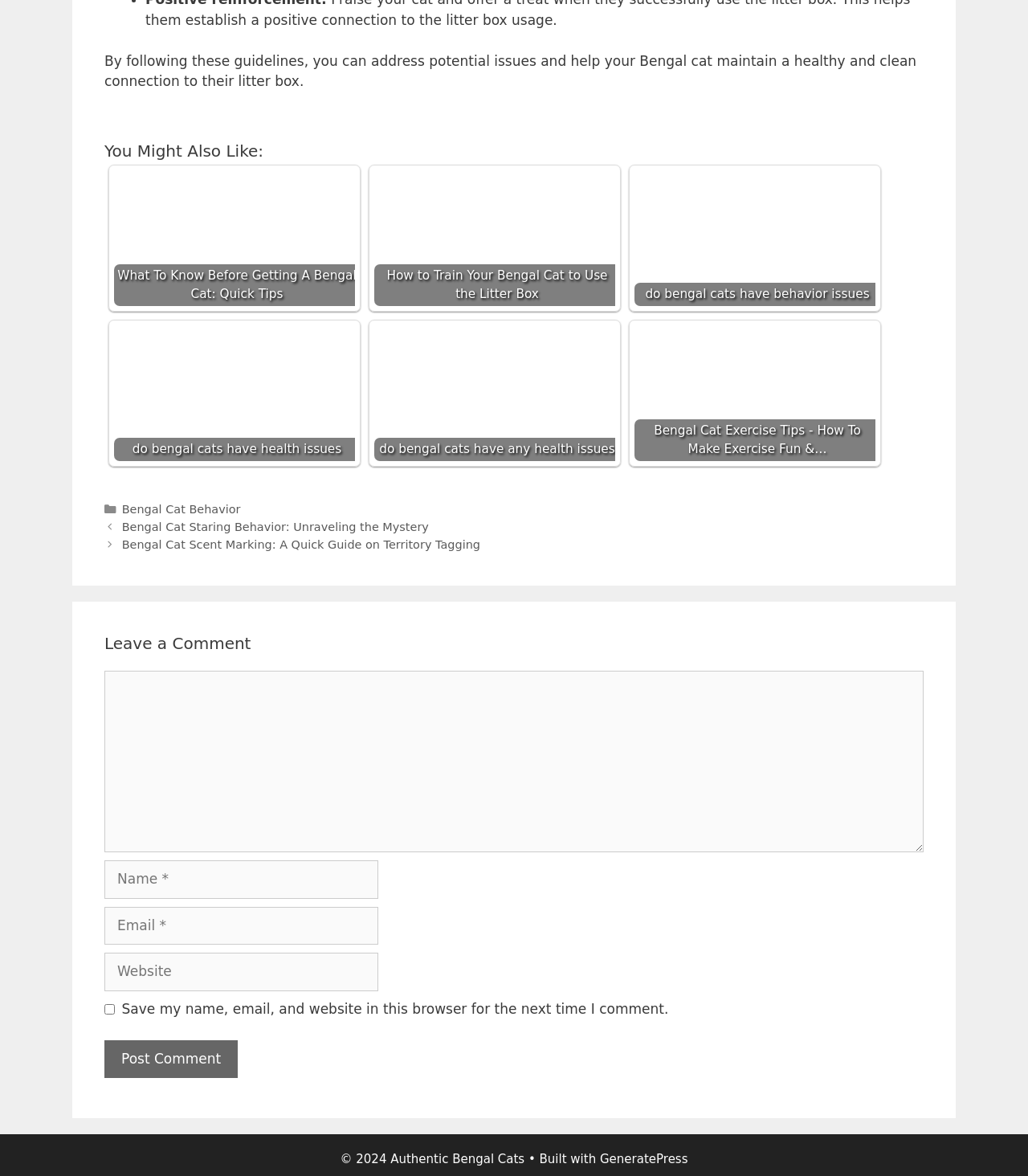Find the bounding box coordinates of the element to click in order to complete the given instruction: "Click on the link 'What To Know Before Getting A Bengal Cat: Quick Tips'."

[0.111, 0.144, 0.345, 0.26]